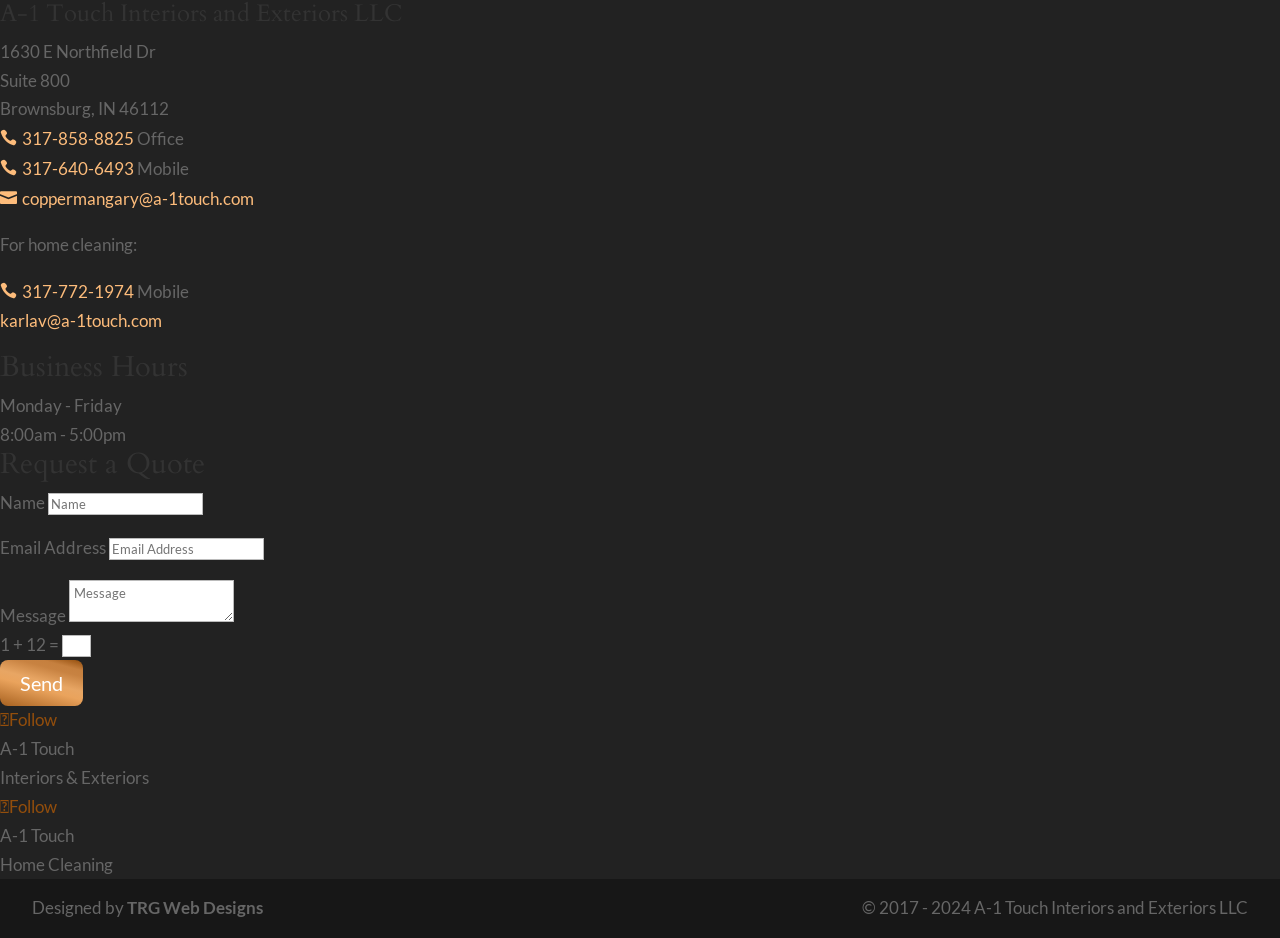Give a one-word or short-phrase answer to the following question: 
What is the copyright year range?

2017 - 2024